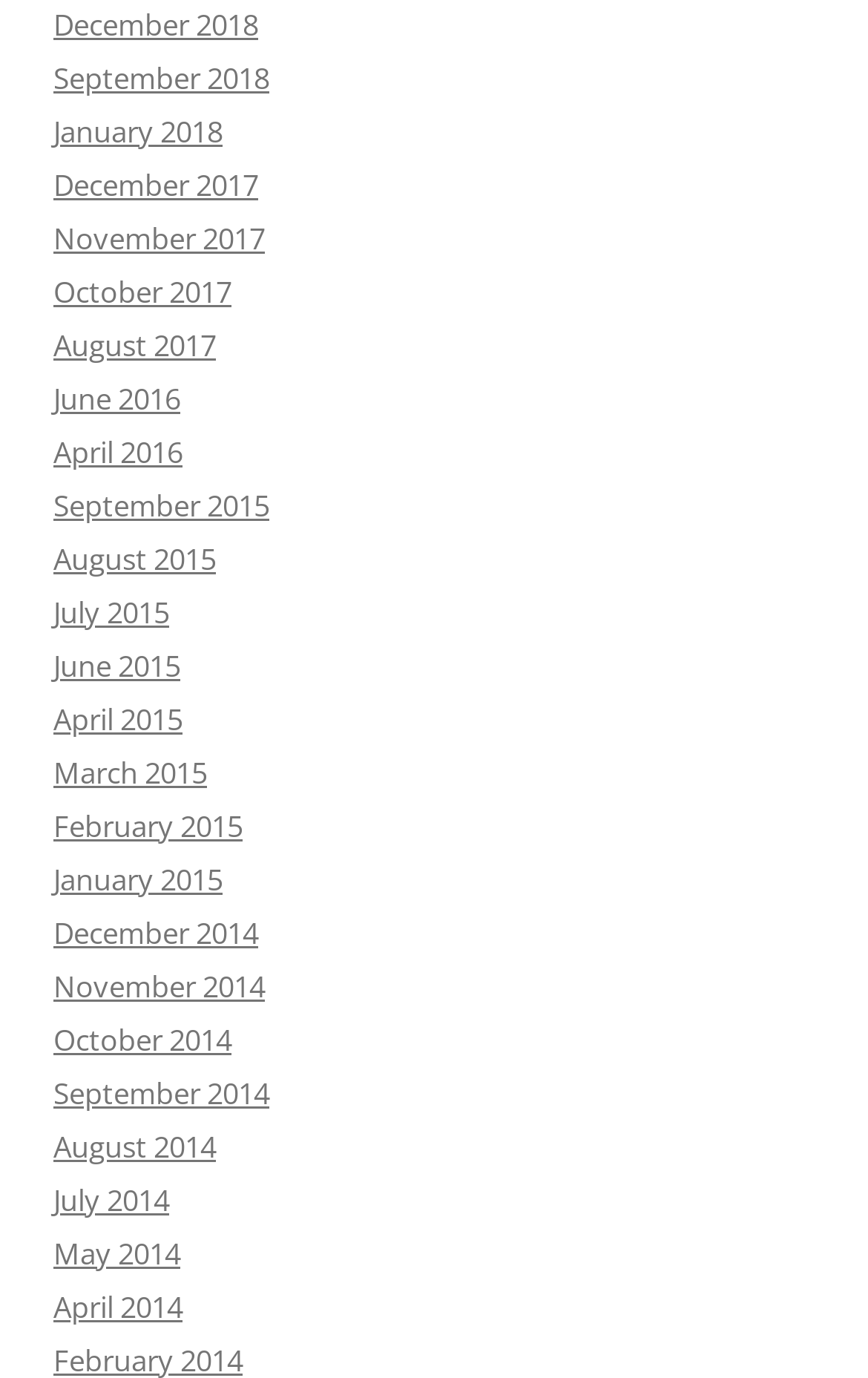Indicate the bounding box coordinates of the clickable region to achieve the following instruction: "view September 2018."

[0.062, 0.042, 0.31, 0.071]